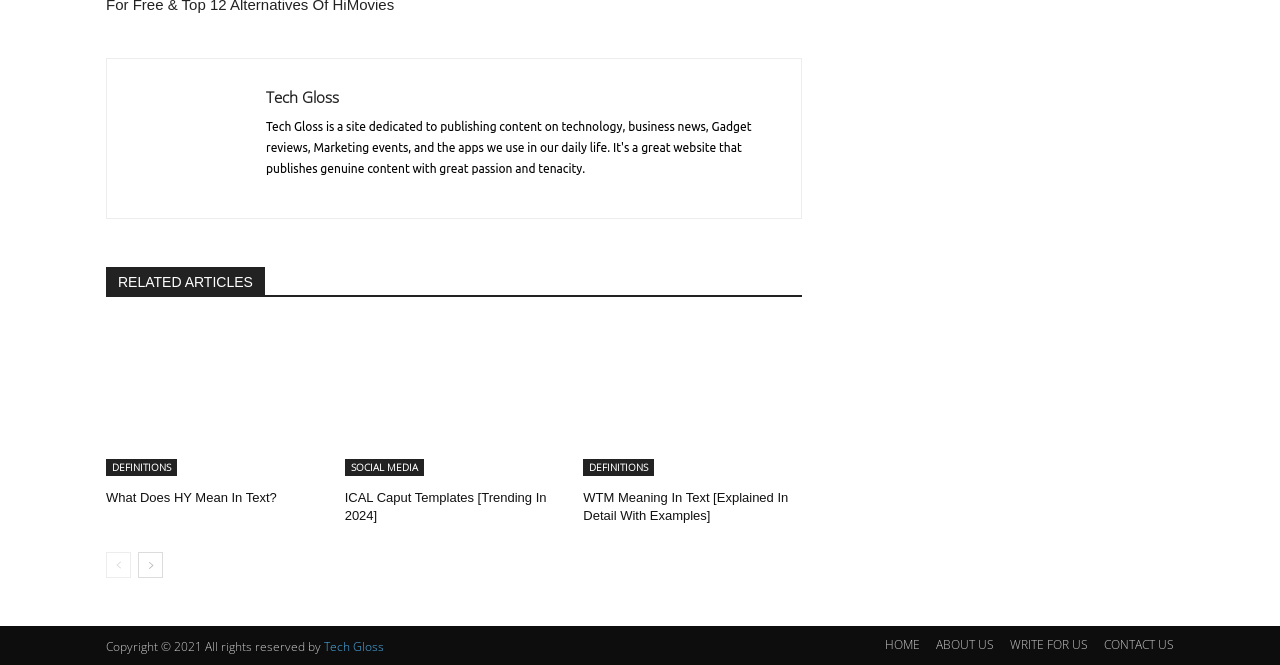Find the bounding box coordinates of the area to click in order to follow the instruction: "go to related articles".

[0.092, 0.412, 0.198, 0.436]